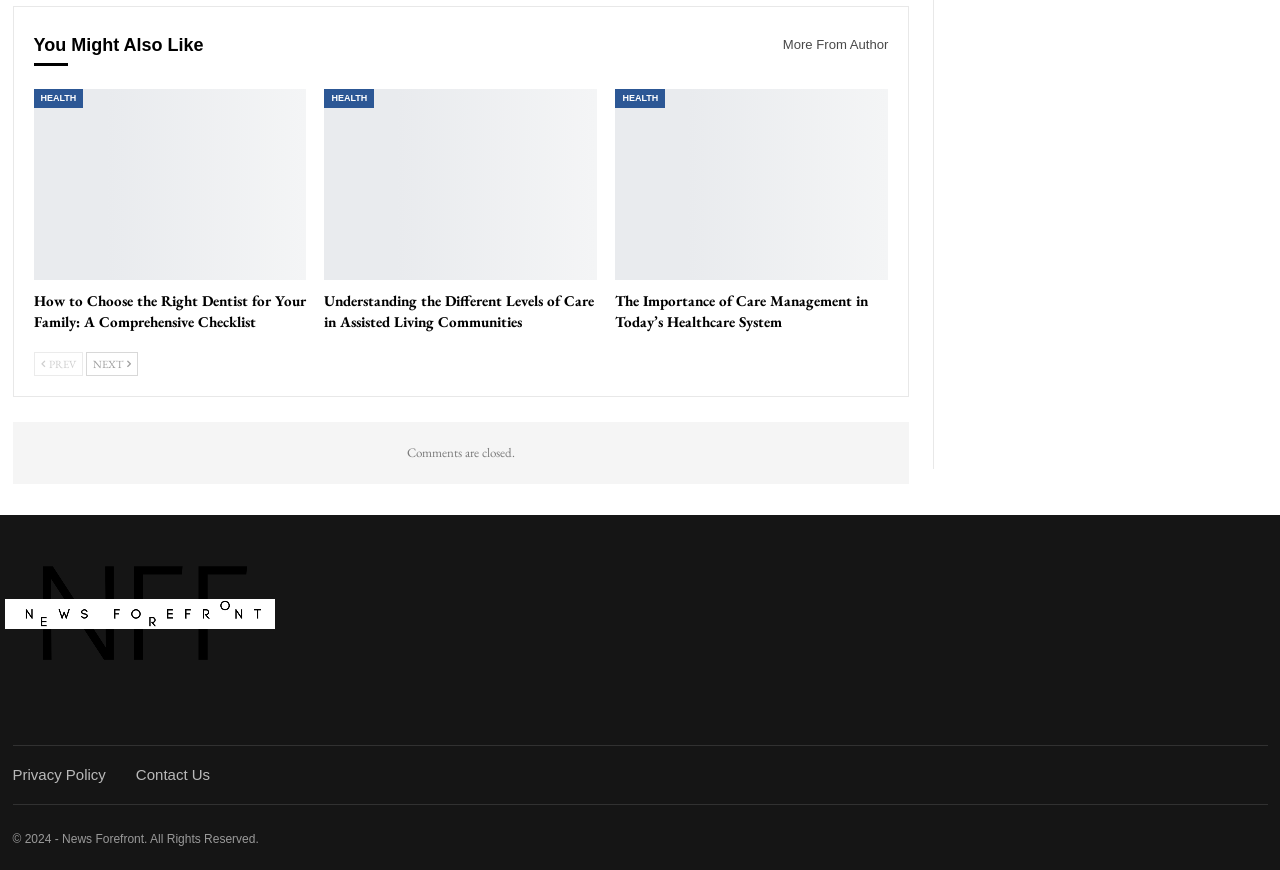How many navigation links are there?
Look at the image and respond to the question as thoroughly as possible.

There are two navigation links, 'Previous' and 'Next', which can be found at the bottom of the page with bounding box coordinates [0.026, 0.405, 0.064, 0.432] and [0.067, 0.405, 0.107, 0.432] respectively.